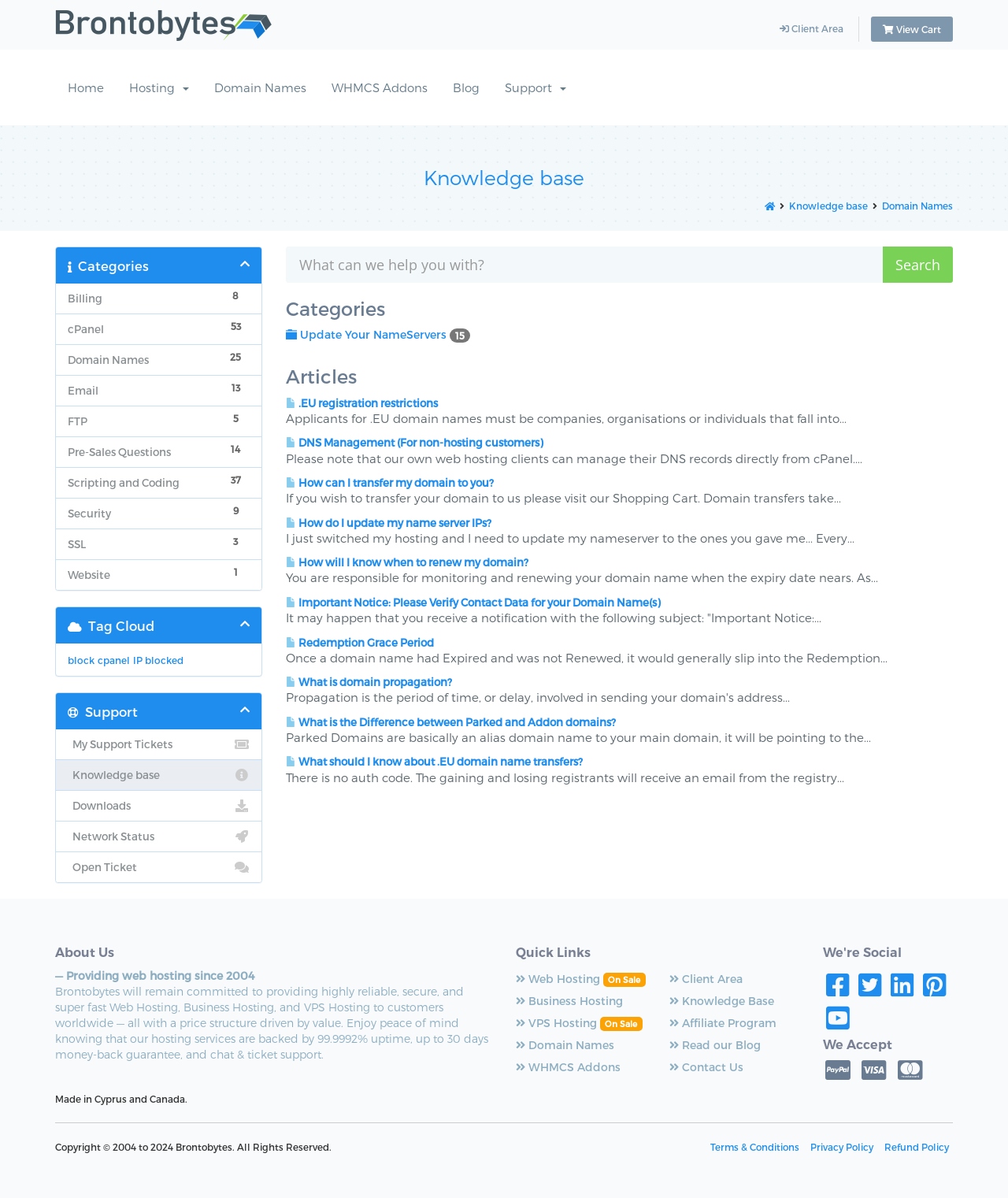Given the description: "DNS Management (For non-hosting customers)", determine the bounding box coordinates of the UI element. The coordinates should be formatted as four float numbers between 0 and 1, [left, top, right, bottom].

[0.283, 0.364, 0.539, 0.375]